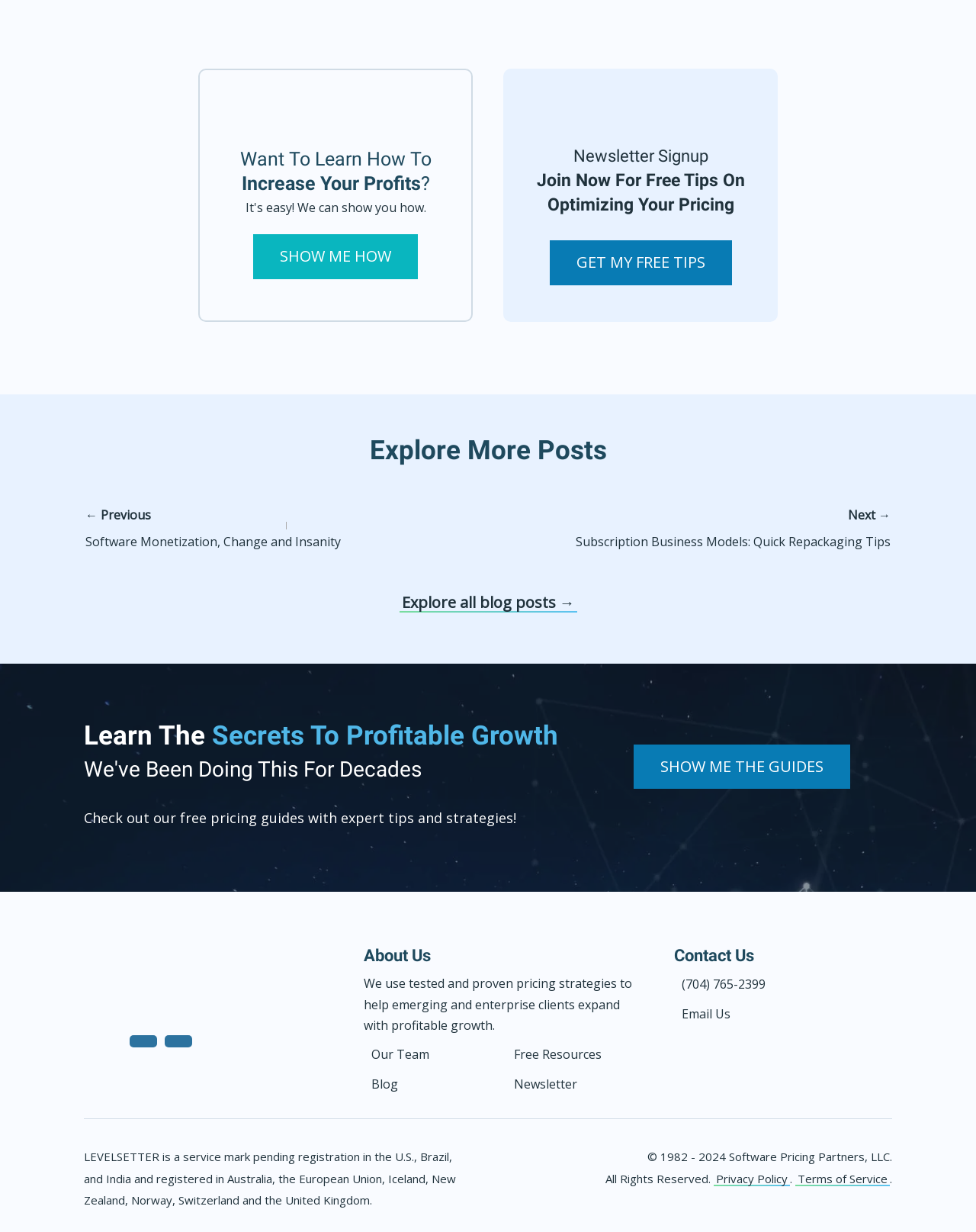Respond with a single word or phrase to the following question:
What social media platforms are linked from this webpage?

LinkedIn and Twitter